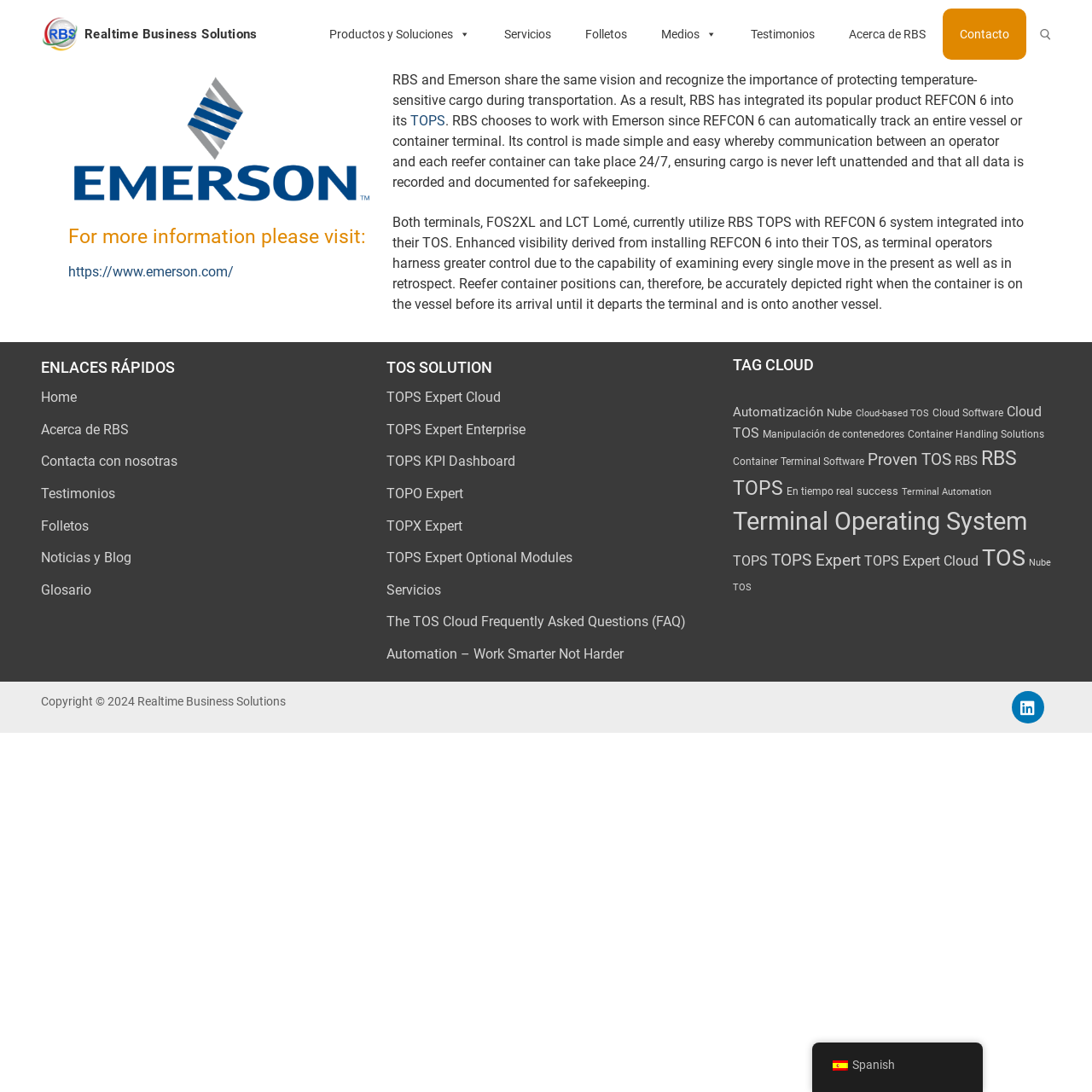How many elements are in the 'Cloud TOS' category?
Based on the image, answer the question with a single word or brief phrase.

19